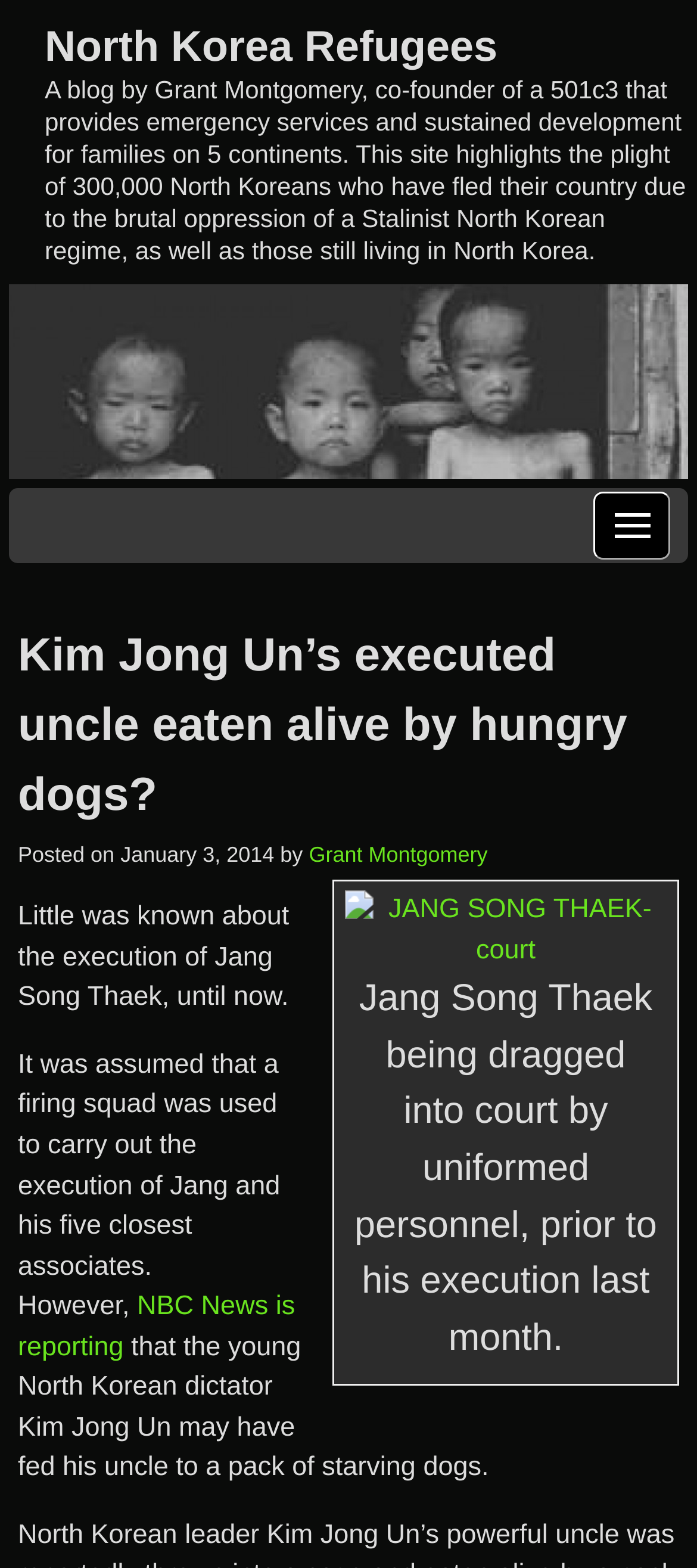Identify the main heading from the webpage and provide its text content.

Kim Jong Un’s executed uncle eaten alive by hungry dogs?